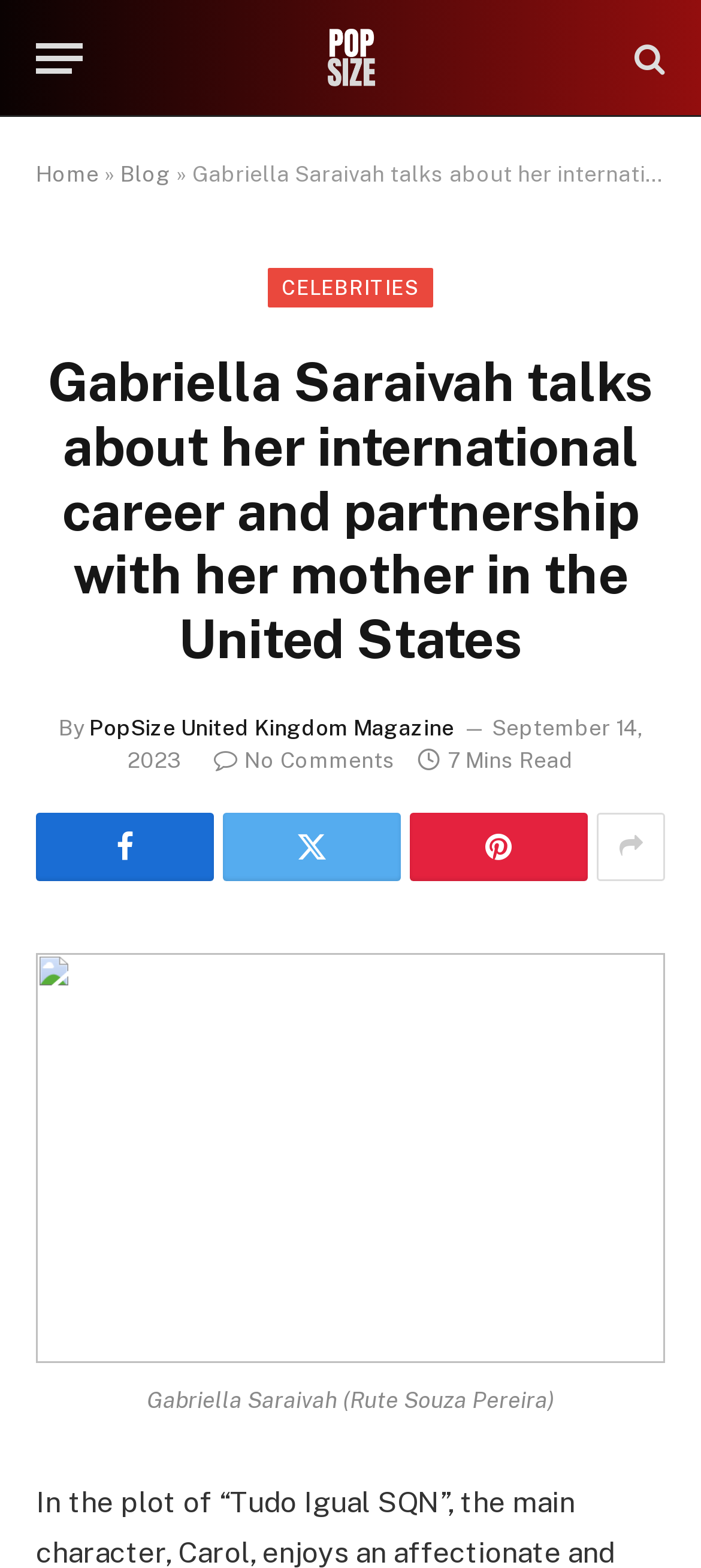What is the name of the person in the article?
Please give a detailed and elaborate answer to the question based on the image.

The name of the person in the article can be found in the heading 'Gabriella Saraivah talks about her international career and partnership with her mother in the United States' at the top of the article. This suggests that Gabriella Saraivah is the main subject of the article.